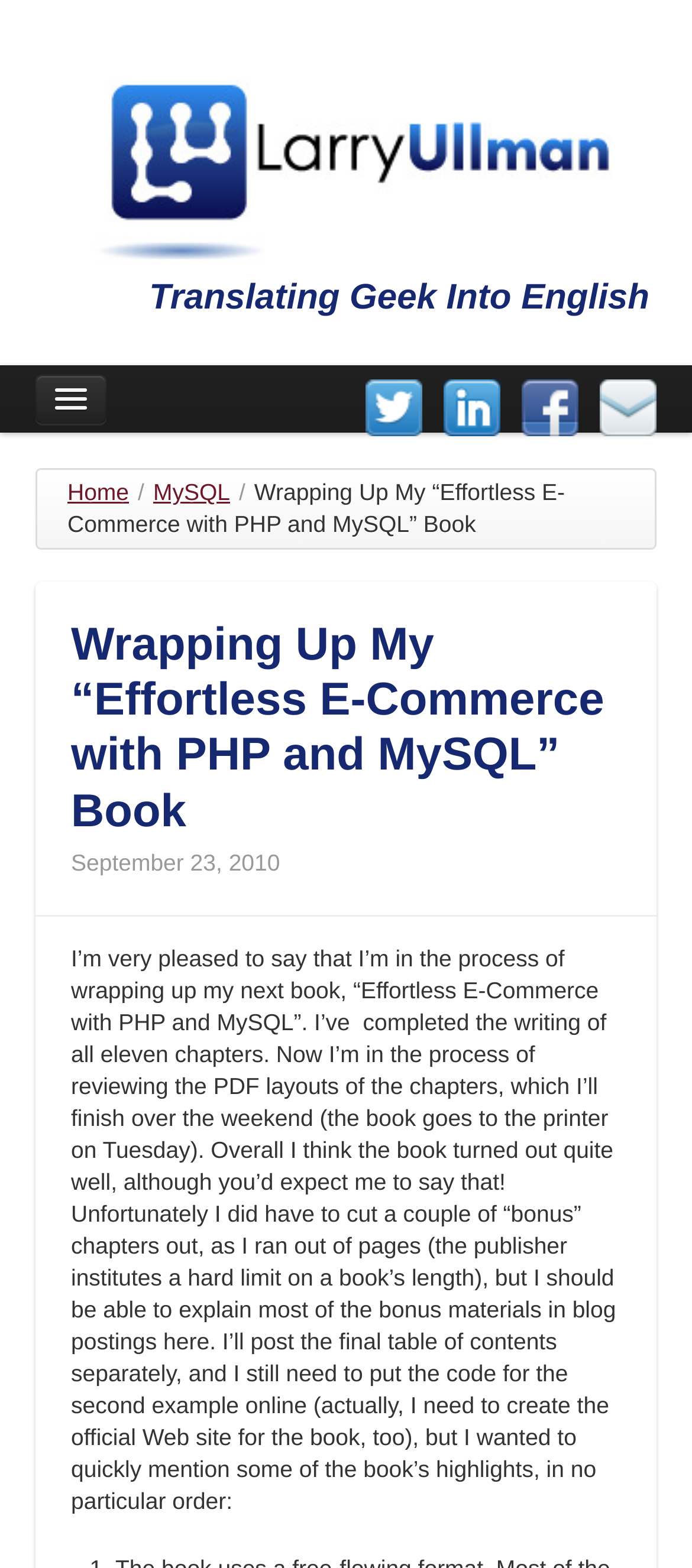Point out the bounding box coordinates of the section to click in order to follow this instruction: "download resources".

[0.013, 0.439, 0.987, 0.483]